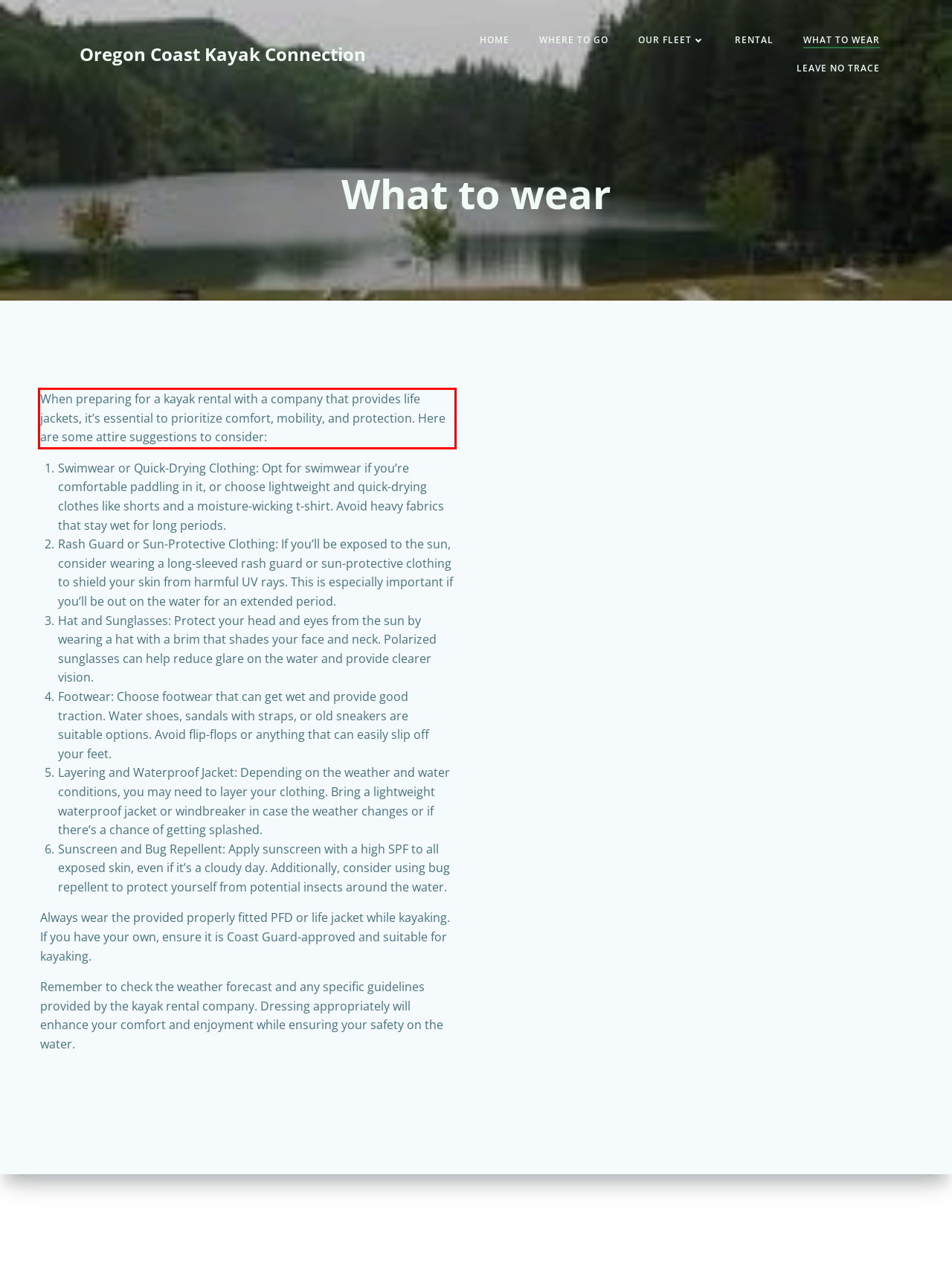Examine the webpage screenshot and use OCR to recognize and output the text within the red bounding box.

When preparing for a kayak rental with a company that provides life jackets, it’s essential to prioritize comfort, mobility, and protection. Here are some attire suggestions to consider: